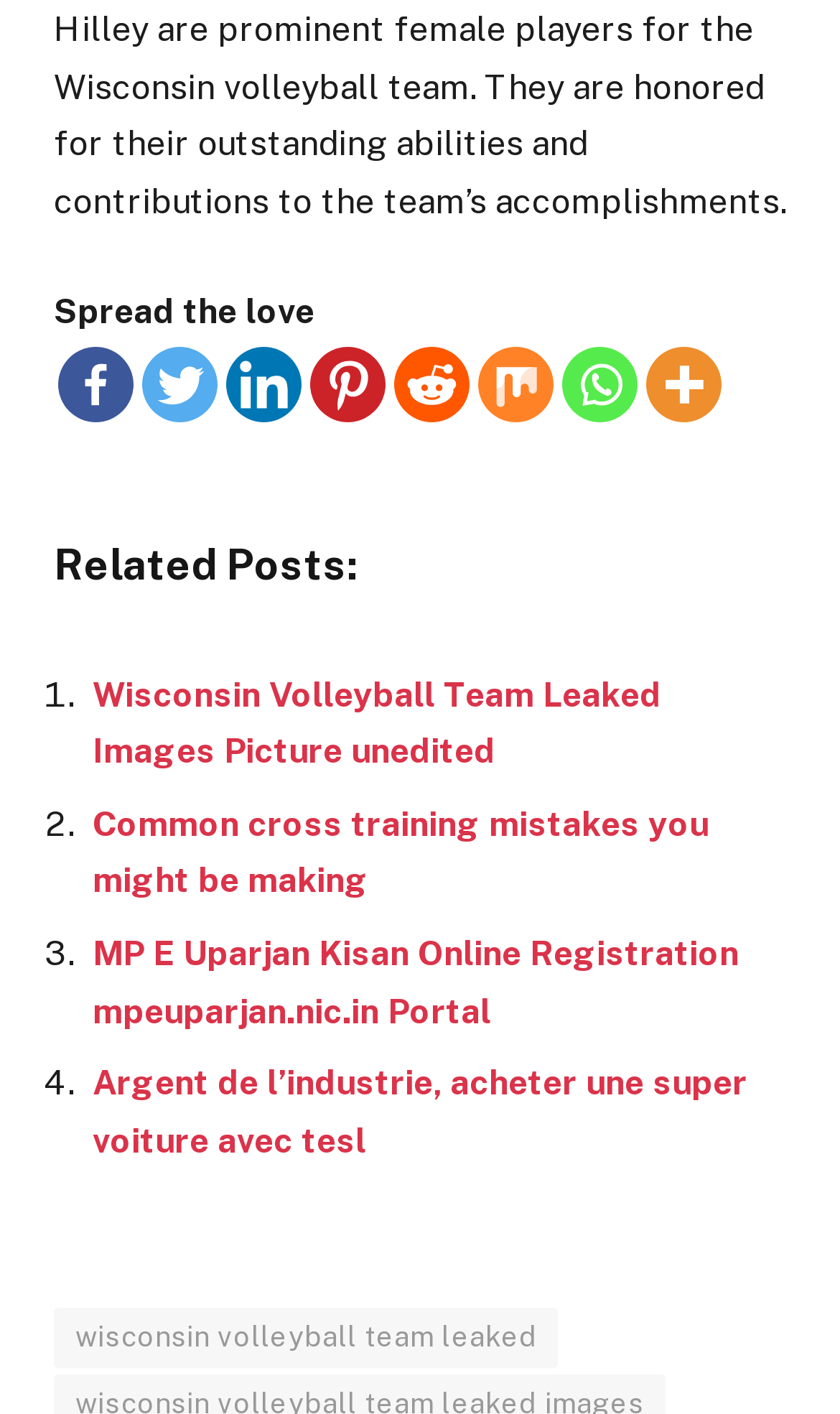Identify the coordinates of the bounding box for the element described below: "aria-label="Facebook" title="Facebook"". Return the coordinates as four float numbers between 0 and 1: [left, top, right, bottom].

[0.069, 0.246, 0.159, 0.299]